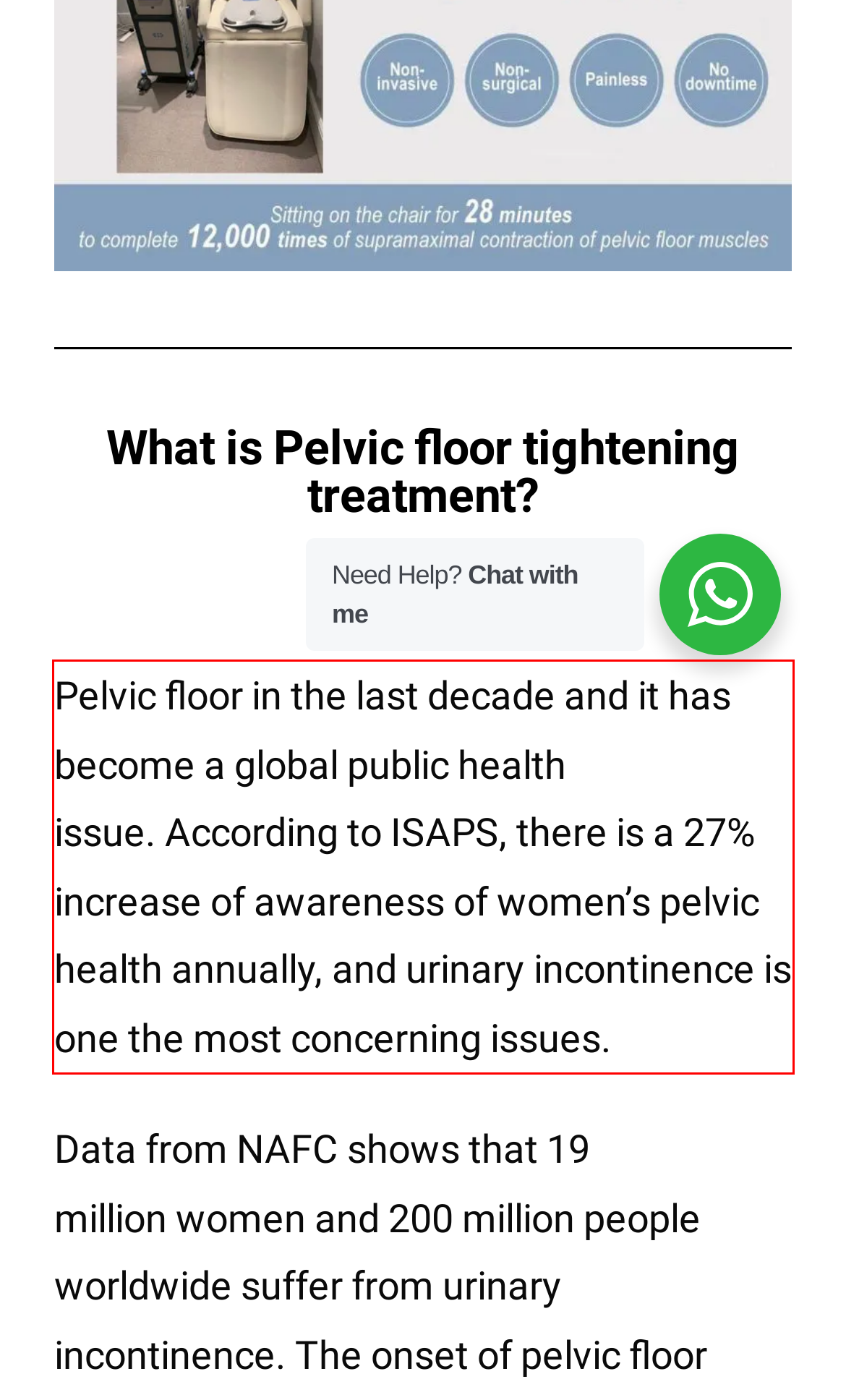Please identify the text within the red rectangular bounding box in the provided webpage screenshot.

Pelvic floor in the last decade and it has become a global public health issue. According to ISAPS, there is a 27% increase of awareness of women’s pelvic health annually, and urinary incontinence is one the most concerning issues.